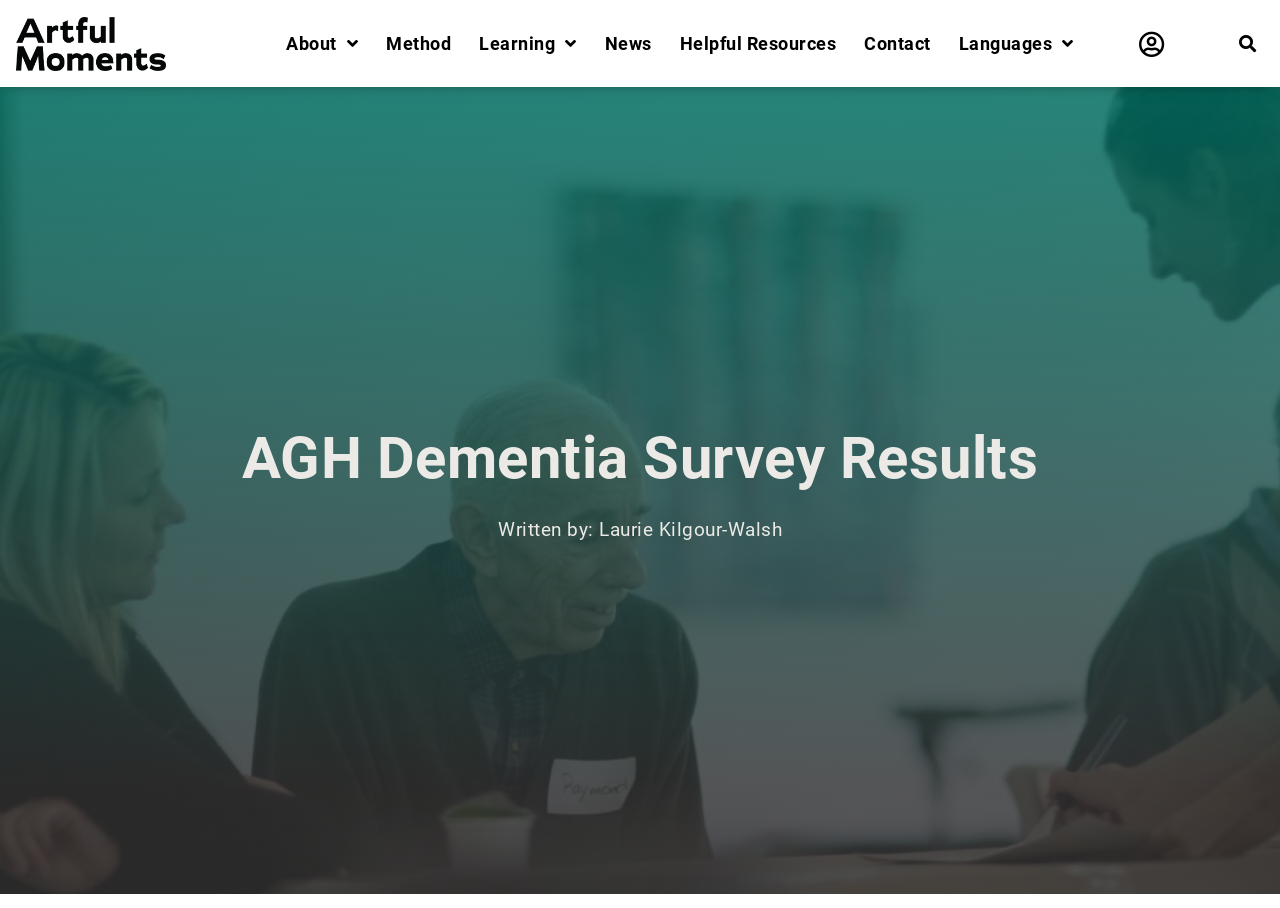Who wrote the article?
Please give a detailed and thorough answer to the question, covering all relevant points.

The author of the article is mentioned in the StaticText element 'Written by: Laurie Kilgour-Walsh', which is located below the main heading of the webpage.